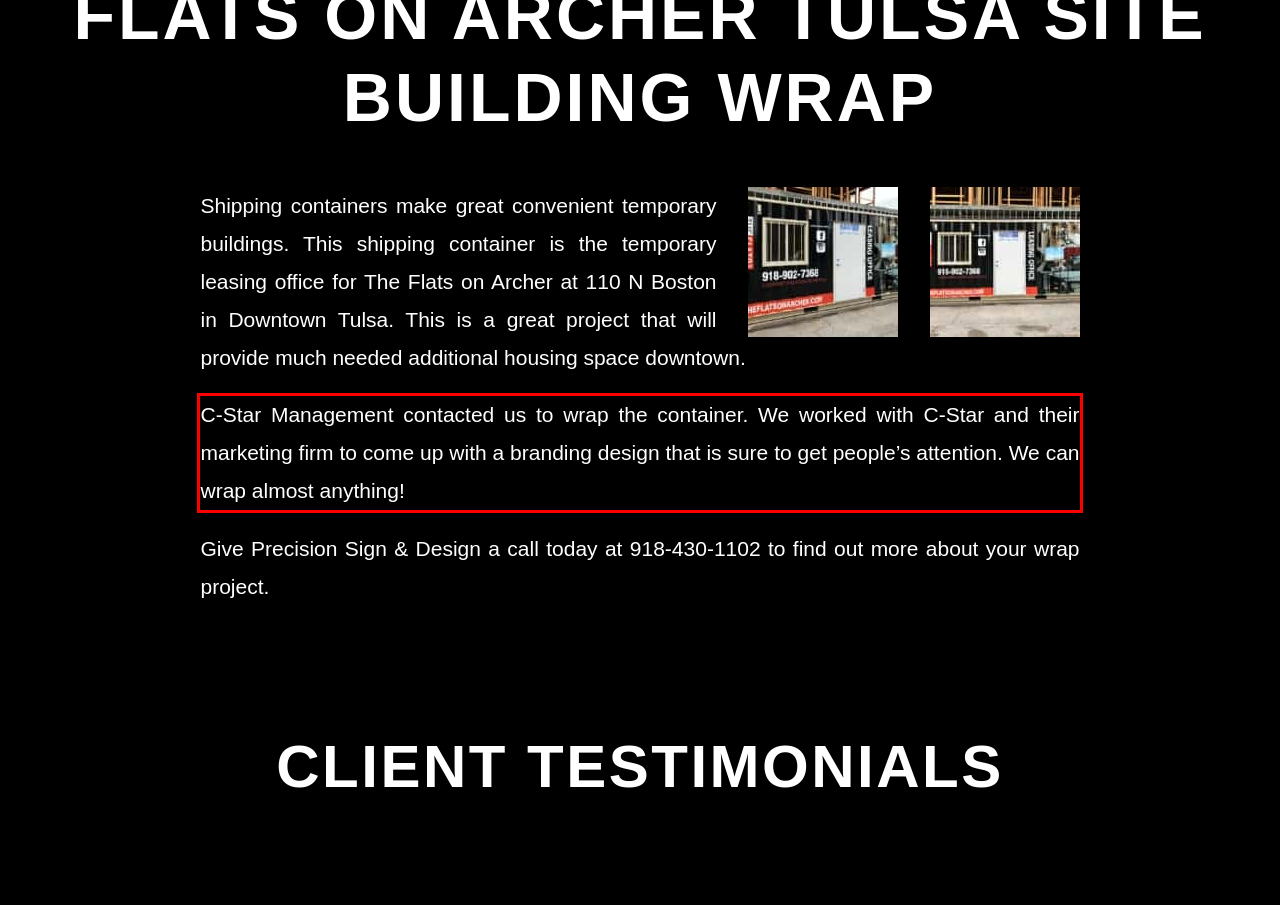Examine the webpage screenshot, find the red bounding box, and extract the text content within this marked area.

C-Star Management contacted us to wrap the container. We worked with C-Star and their marketing firm to come up with a branding design that is sure to get people’s attention. We can wrap almost anything!